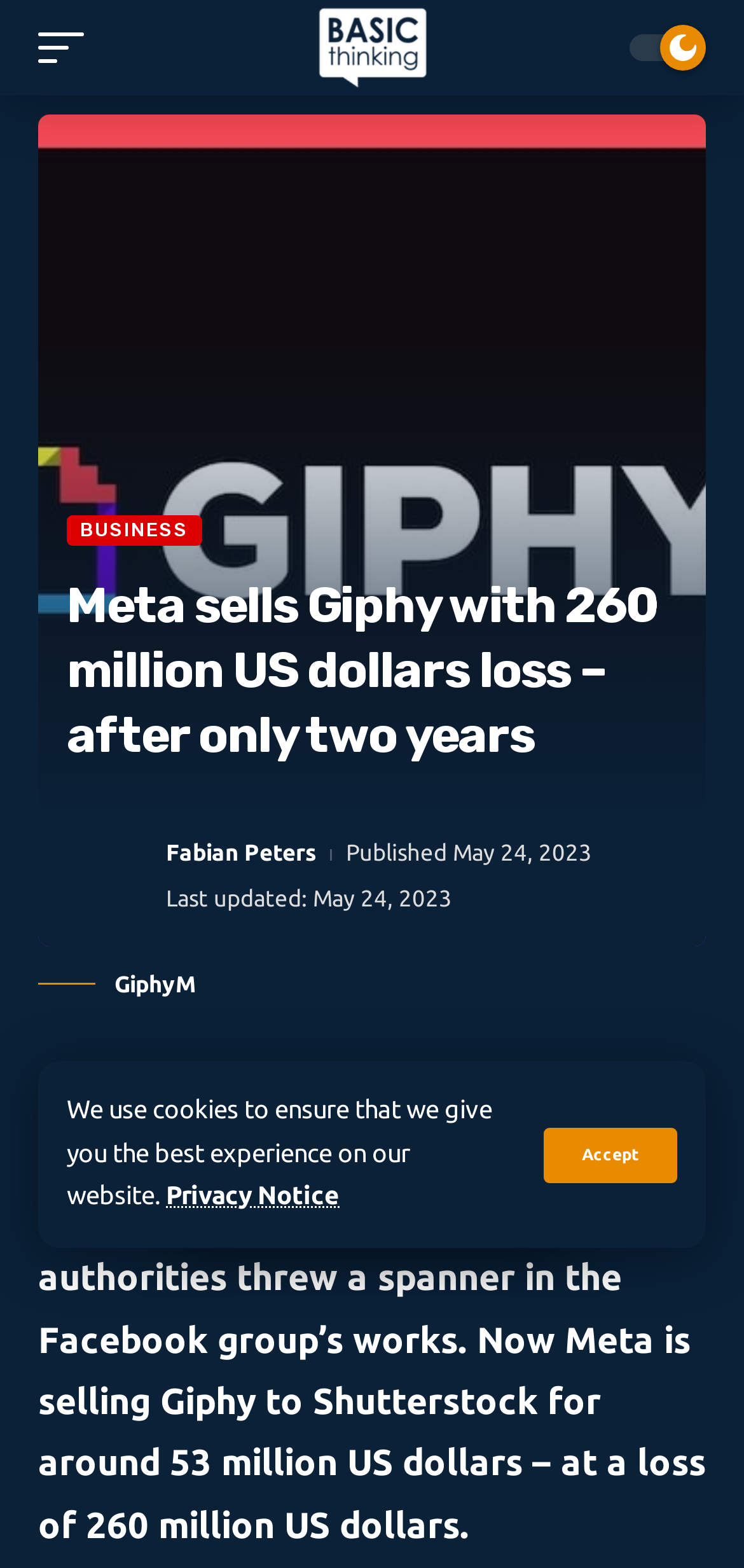Can you give a detailed response to the following question using the information from the image? When was the article last updated?

The answer can be found in the time element with the text 'Last updated: May 24, 2023'. This element is located below the author's name and above the article content.